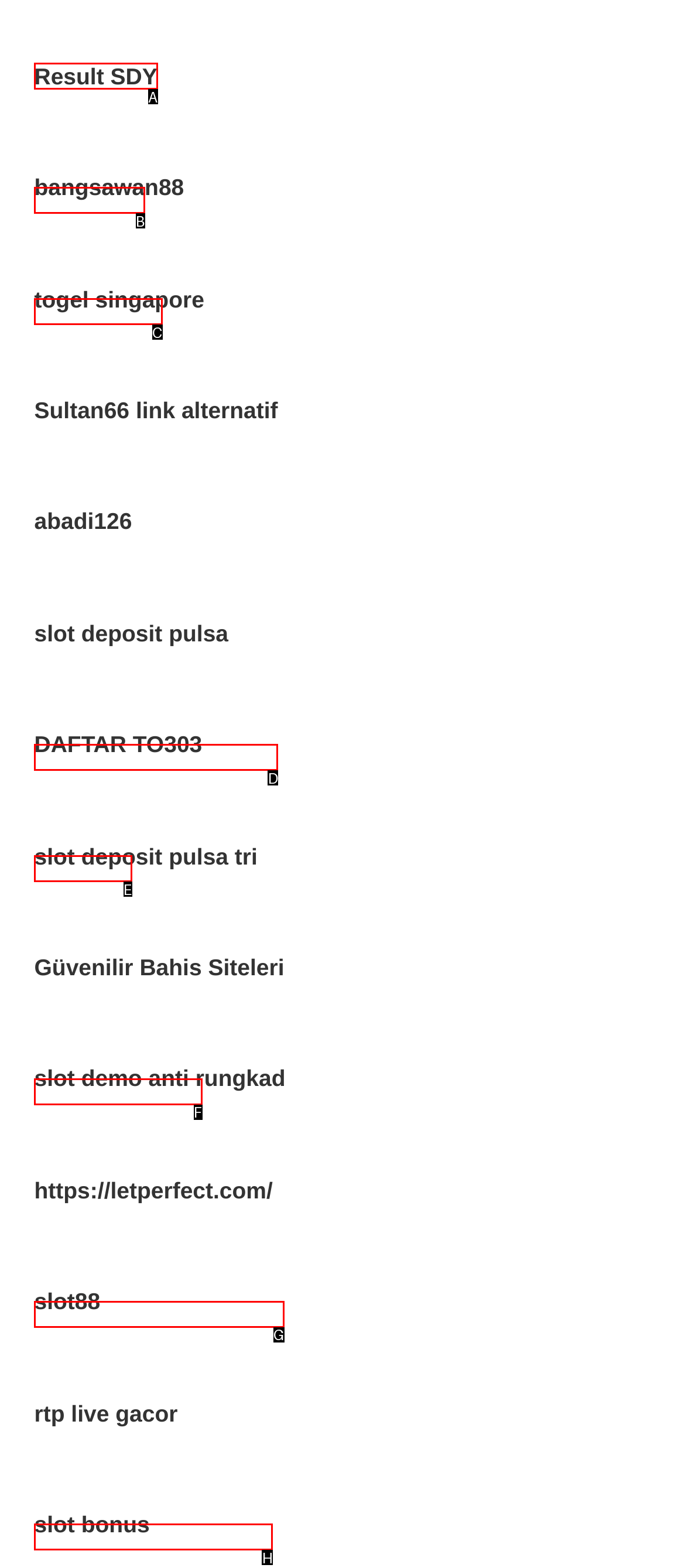Identify the correct UI element to click on to achieve the task: visit Result SDY. Provide the letter of the appropriate element directly from the available choices.

A